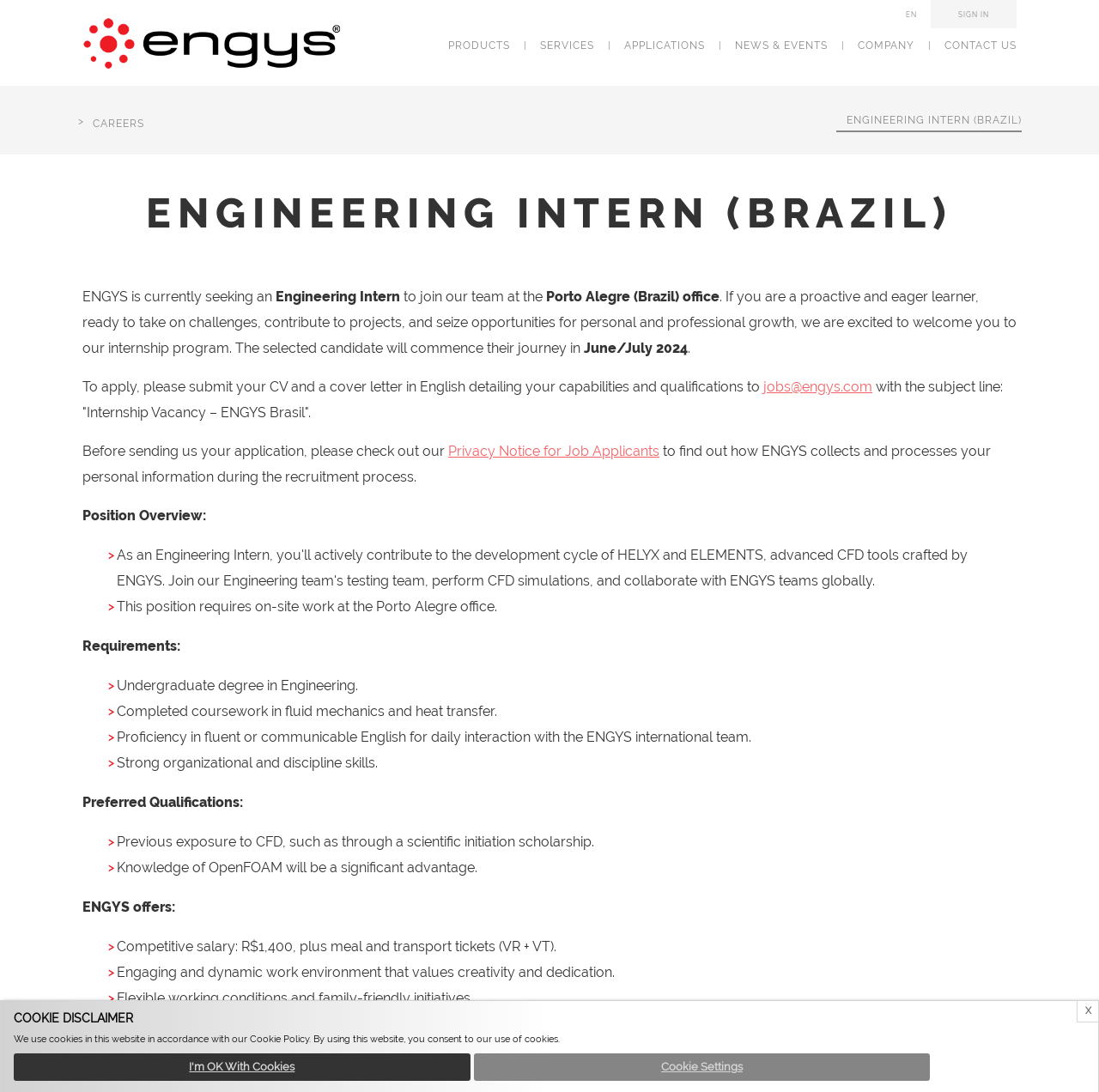Indicate the bounding box coordinates of the clickable region to achieve the following instruction: "Check company information."

[0.771, 0.032, 0.841, 0.051]